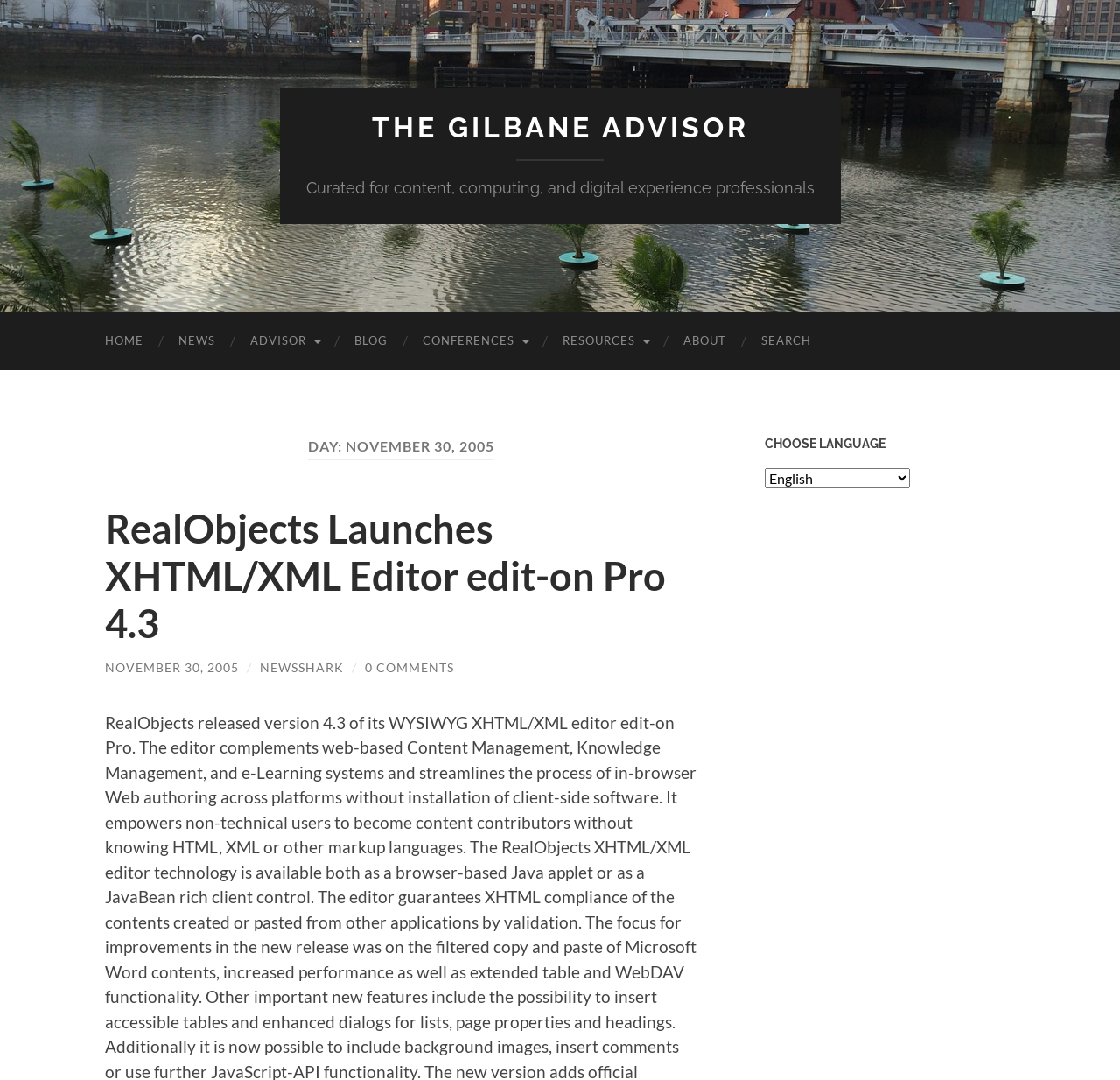Please determine the bounding box coordinates of the clickable area required to carry out the following instruction: "search for something". The coordinates must be four float numbers between 0 and 1, represented as [left, top, right, bottom].

[0.664, 0.288, 0.74, 0.343]